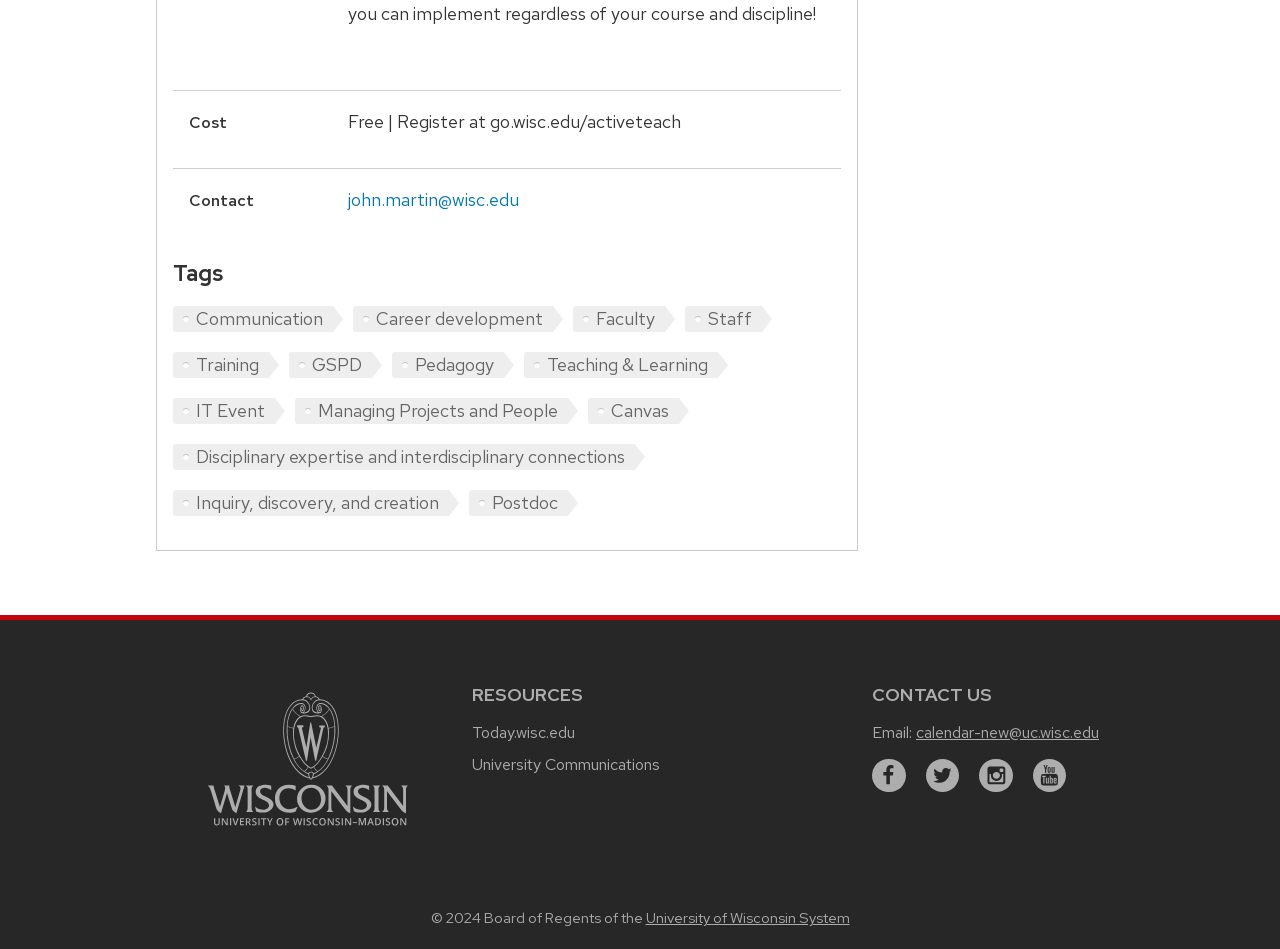Identify the coordinates of the bounding box for the element described below: "Disciplinary expertise and interdisciplinary connections". Return the coordinates as four float numbers between 0 and 1: [left, top, right, bottom].

[0.135, 0.468, 0.504, 0.495]